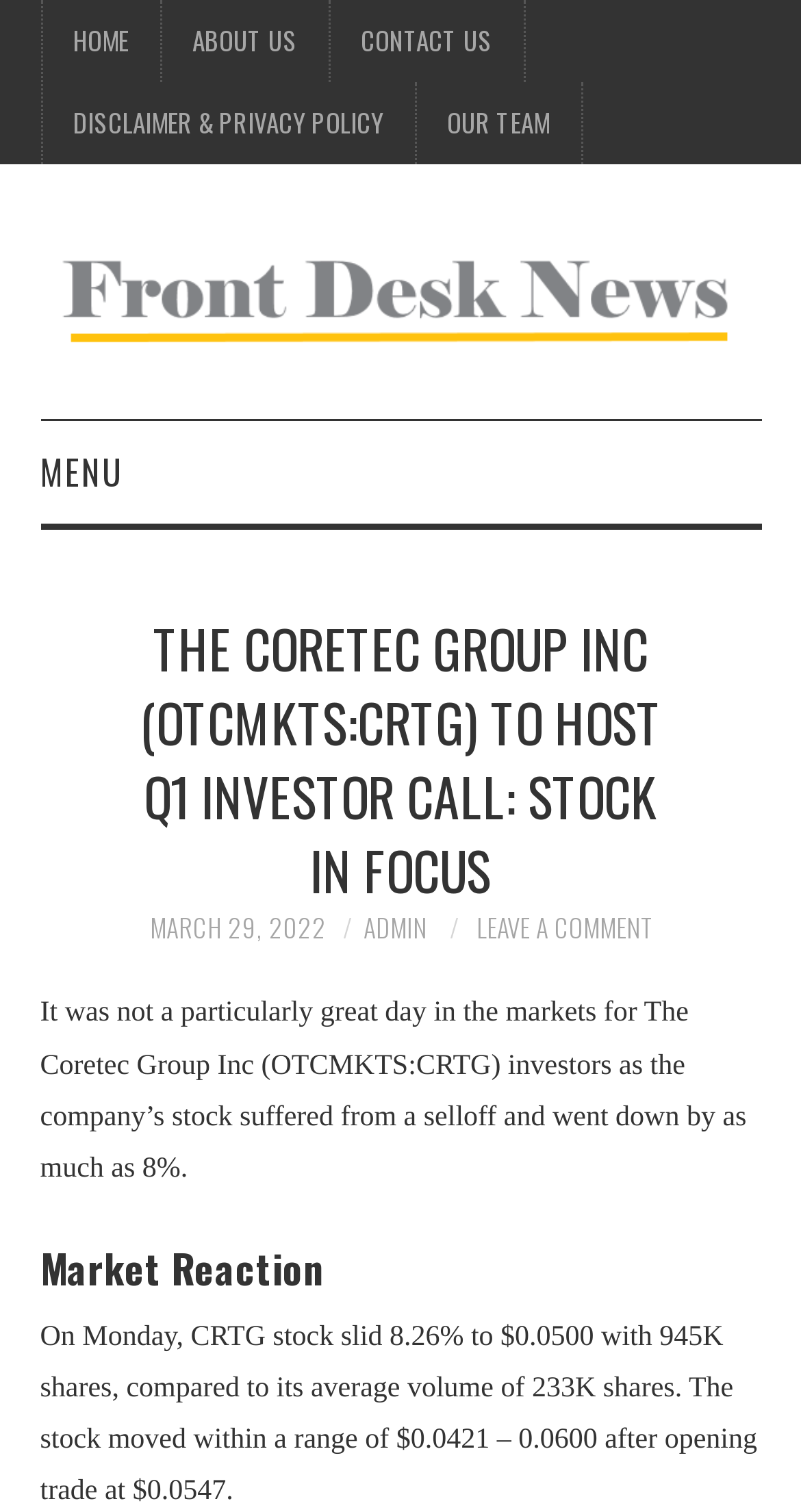Please identify the webpage's heading and generate its text content.

THE CORETEC GROUP INC (OTCMKTS:CRTG) TO HOST Q1 INVESTOR CALL: STOCK IN FOCUS